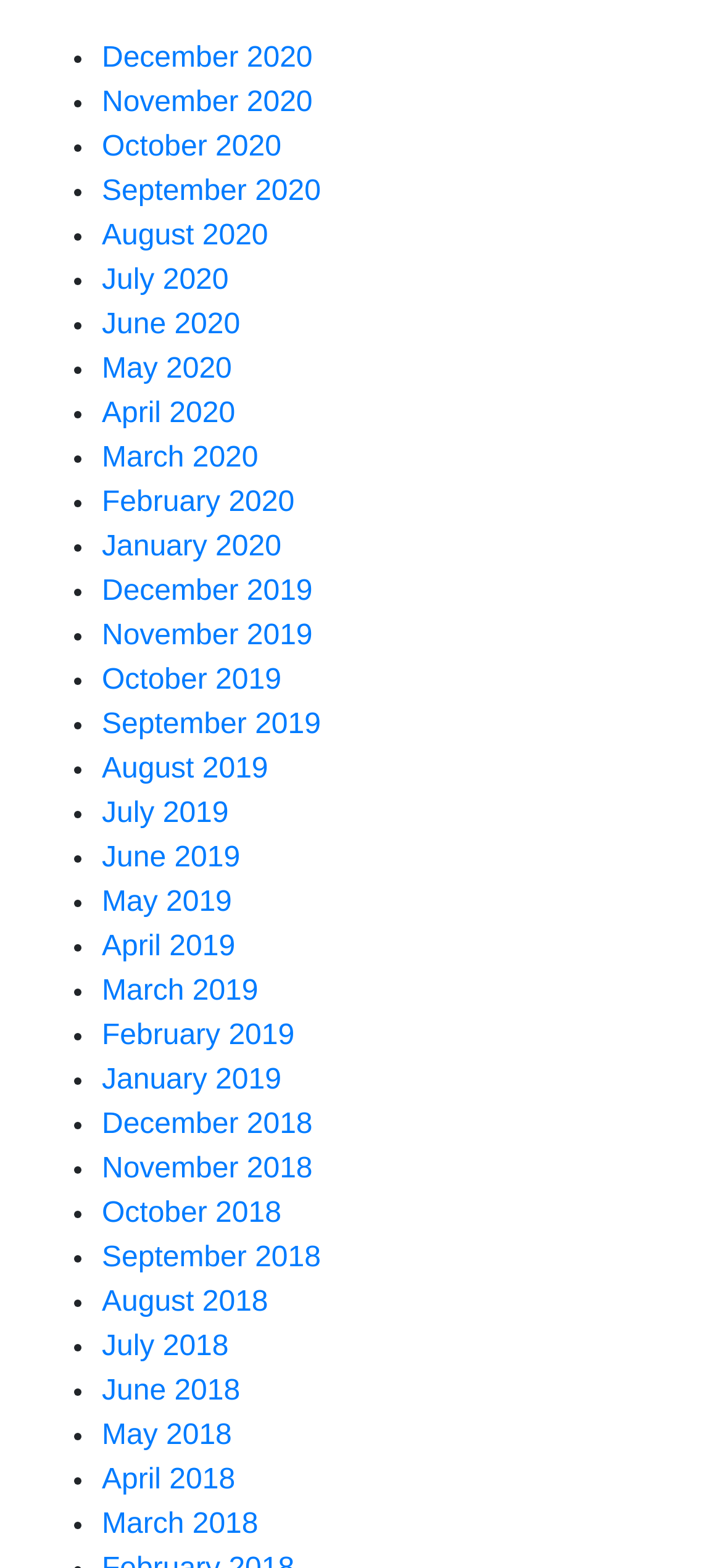Find the bounding box coordinates of the clickable element required to execute the following instruction: "View December 2020". Provide the coordinates as four float numbers between 0 and 1, i.e., [left, top, right, bottom].

[0.141, 0.027, 0.433, 0.047]